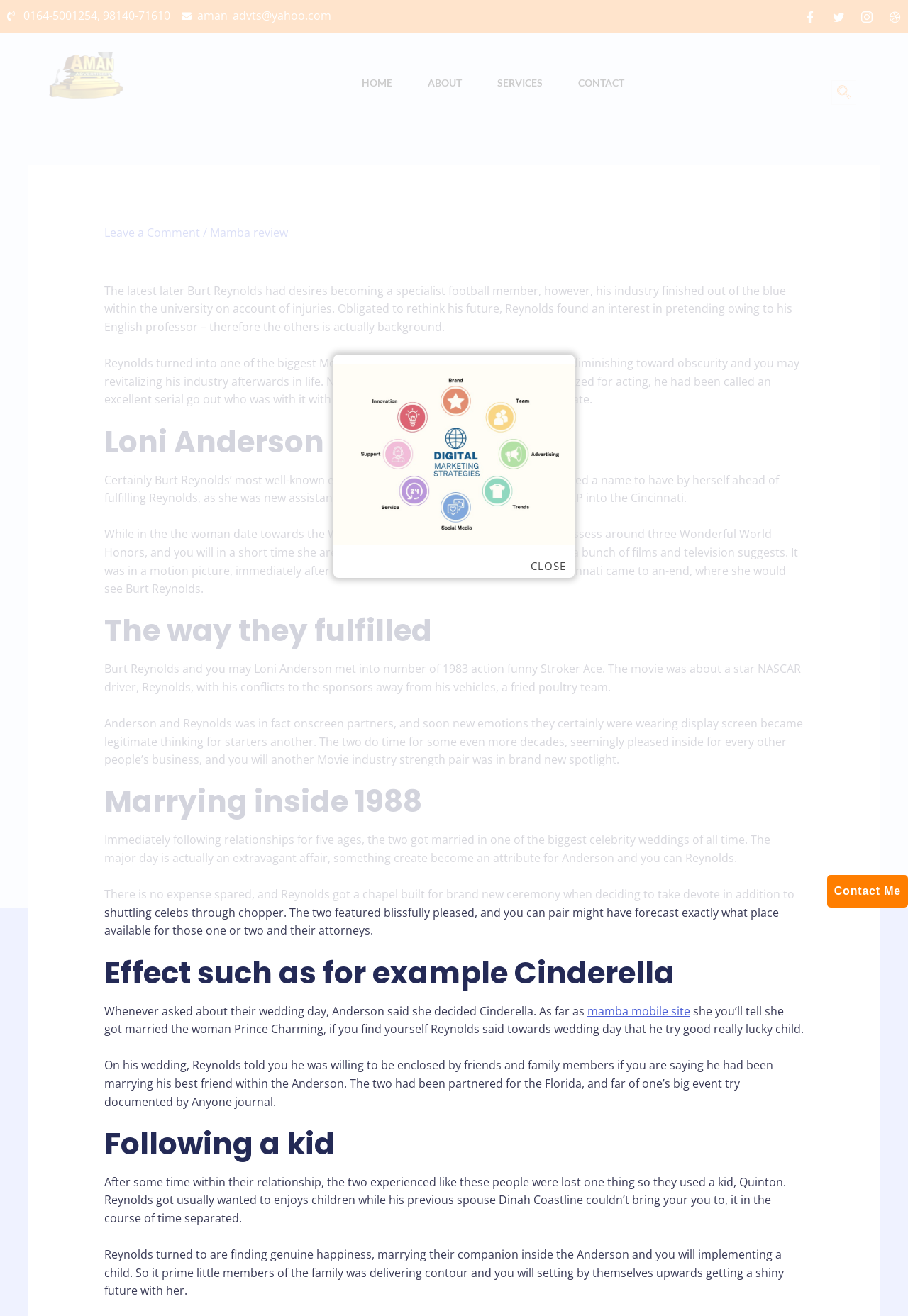Refer to the screenshot and answer the following question in detail:
What is the name of Burt Reynolds' ex-partner?

Based on the webpage content, it is mentioned that Loni Anderson is one of the most well-known ex-partners of Burt Reynolds. This information is provided in the section with the heading 'Loni Anderson'.